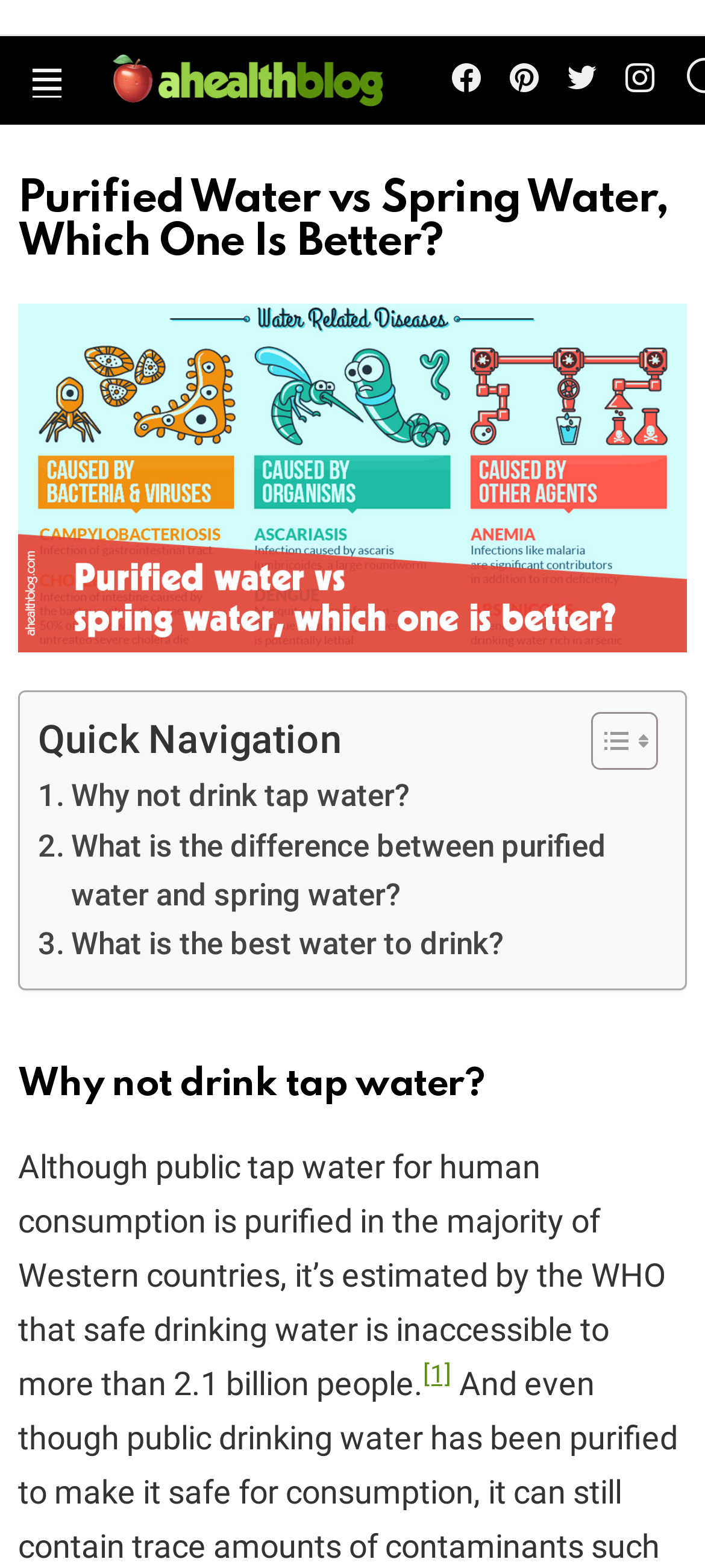What is the estimated number of people without access to safe drinking water?
Look at the screenshot and respond with a single word or phrase.

2.1 billion